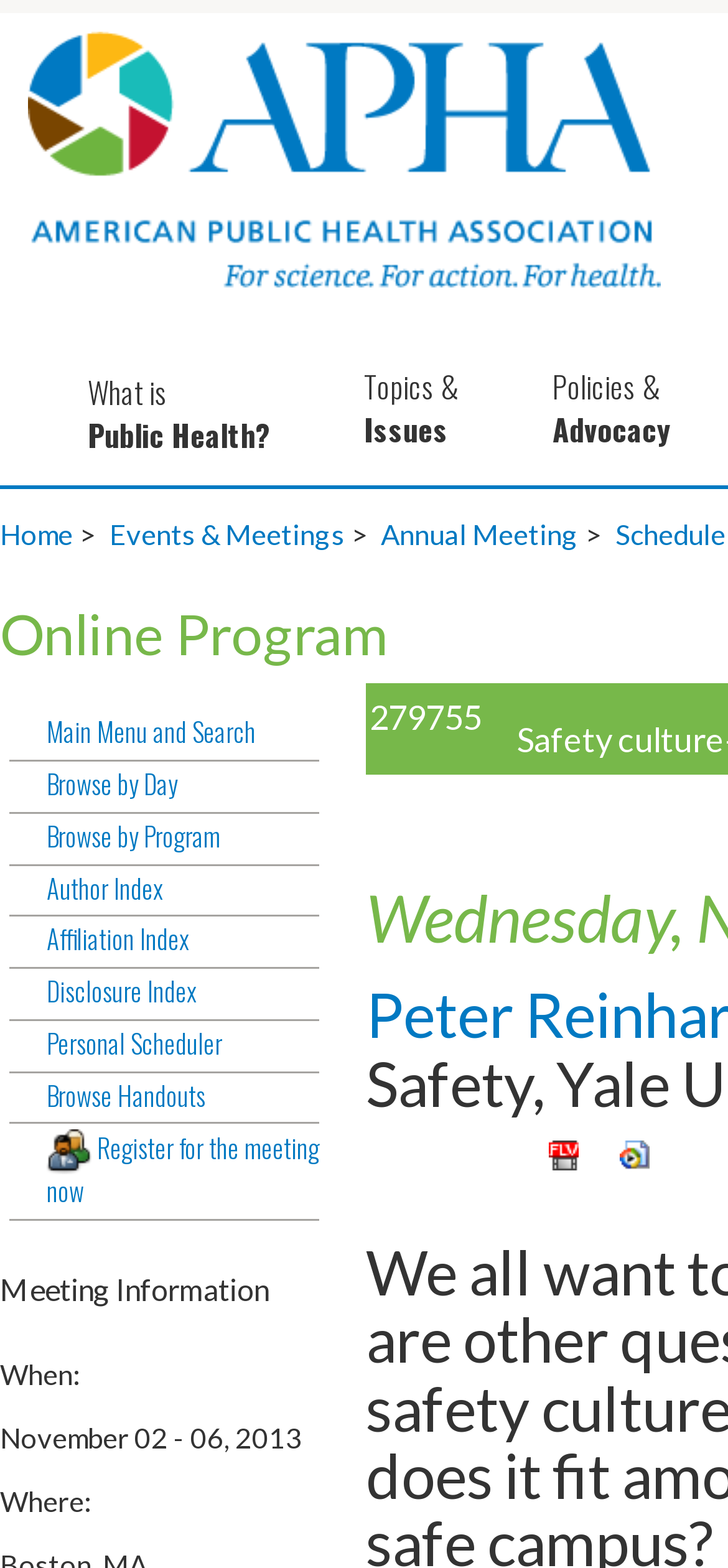What is the location of the meeting?
Please answer the question with a detailed response using the information from the screenshot.

I looked for the 'Where:' section, but it does not specify the location of the meeting.